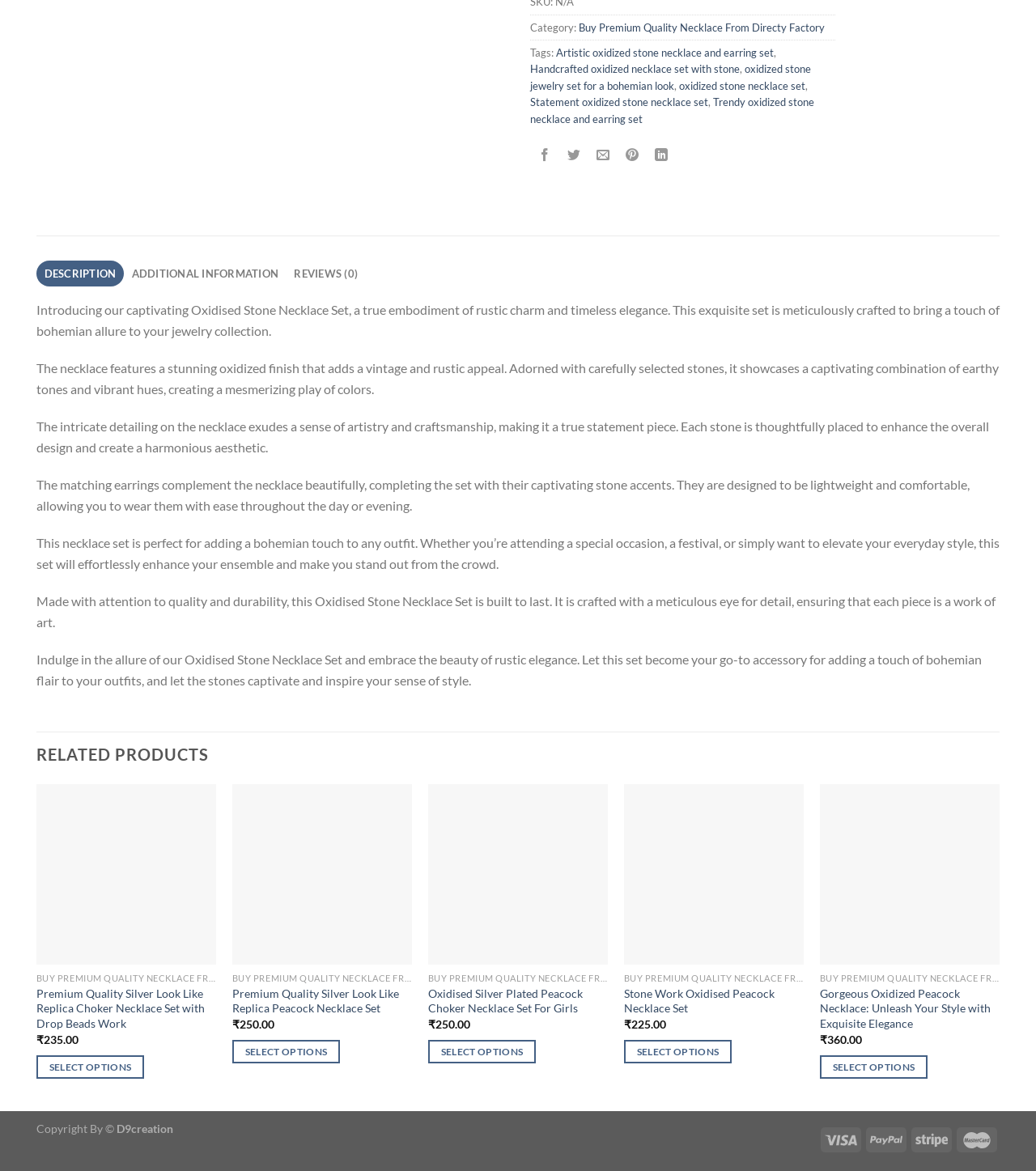Please identify the bounding box coordinates of the region to click in order to complete the task: "Click on the 'DESCRIPTION' tab". The coordinates must be four float numbers between 0 and 1, specified as [left, top, right, bottom].

[0.035, 0.223, 0.12, 0.245]